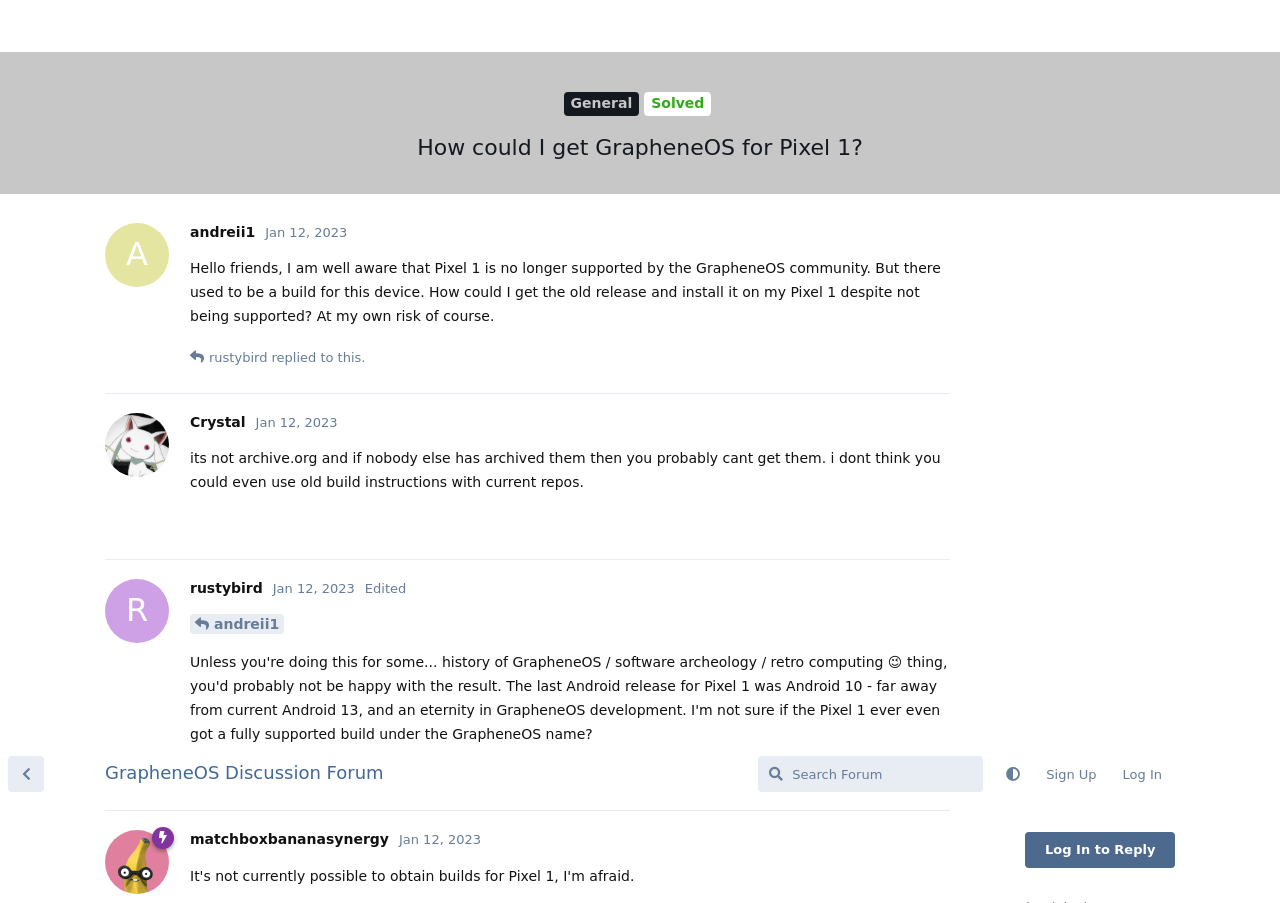Please identify the bounding box coordinates of the element on the webpage that should be clicked to follow this instruction: "Learn about Acquisition of Kanthal Electronic Components". The bounding box coordinates should be given as four float numbers between 0 and 1, formatted as [left, top, right, bottom].

None